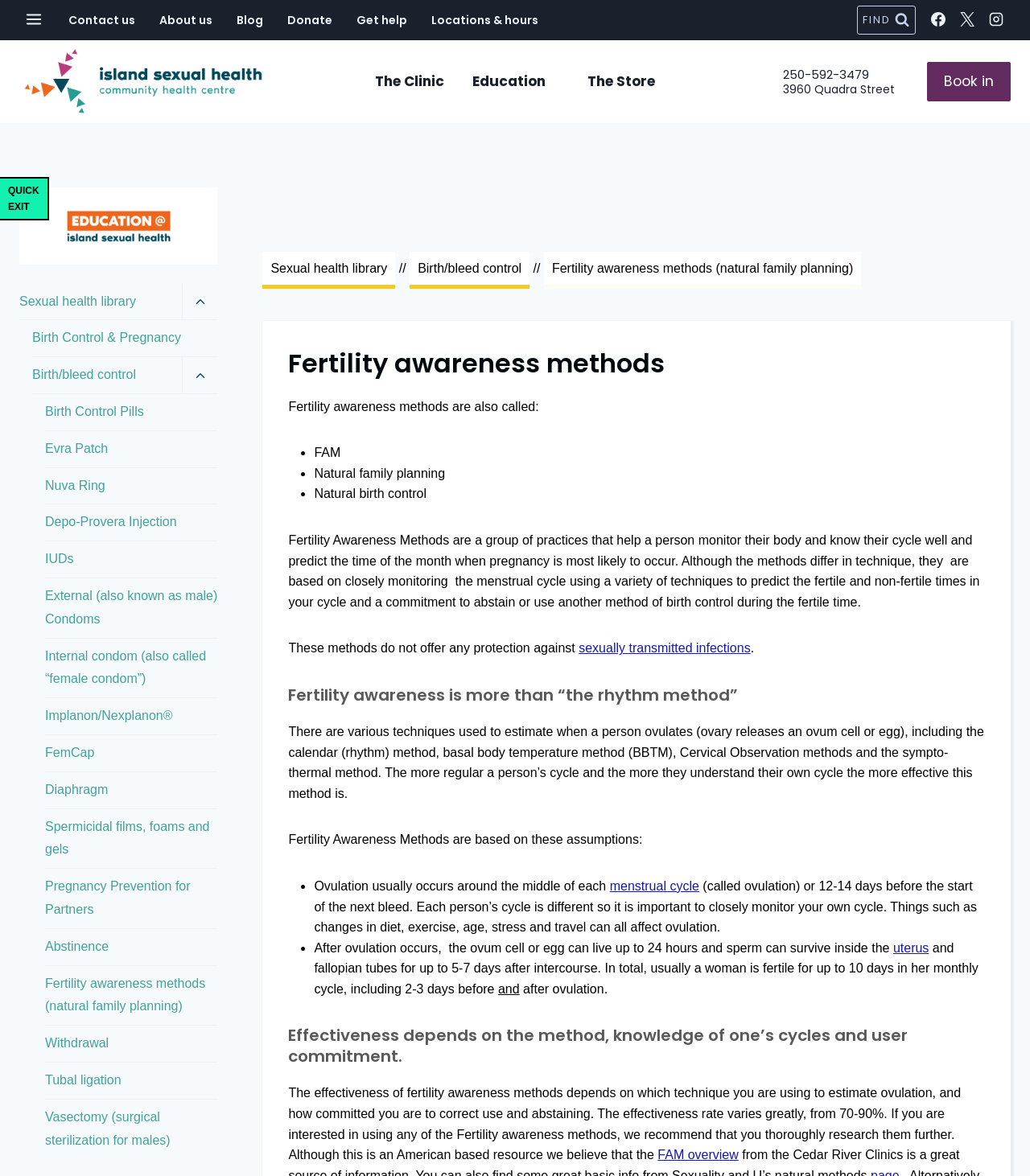What is the name of the clinic?
Look at the image and provide a detailed response to the question.

I found the answer by looking at the link with the text 'Island Sexual Health' which is located at the top left of the webpage, and it seems to be the name of the clinic.